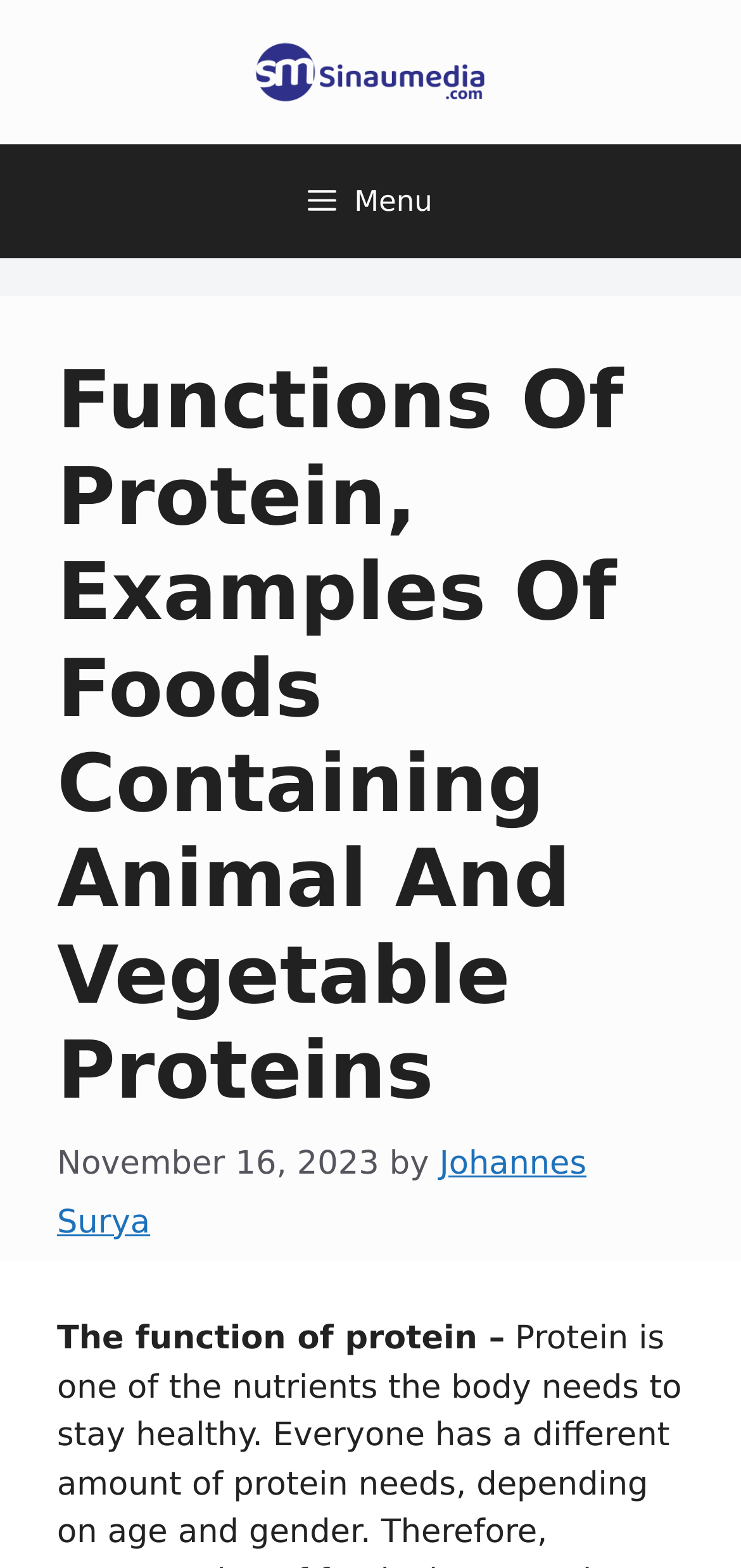Explain the webpage in detail, including its primary components.

The webpage is about the functions of protein and examples of foods containing animal and vegetable proteins. At the top of the page, there is a banner with the site's name, "Sinaumedia", accompanied by an image of the same name. Below the banner, a primary navigation menu is located, which can be expanded by clicking the "Menu" button.

The main content of the page is headed by a title, "Functions Of Protein, Examples Of Foods Containing Animal And Vegetable Proteins", which is followed by the date "November 16, 2023" and the author's name, "Johannes Surya". 

Below the title, there is a paragraph of text that starts with "The function of protein – Protein is one of the nutrients the body needs to stay healthy. Everyone has a different amount of protein needs, depending on age and gender." This text is positioned near the top of the page, above the fold. 

There is no other notable content or images on the page, aside from the site's logo and the navigation menu.